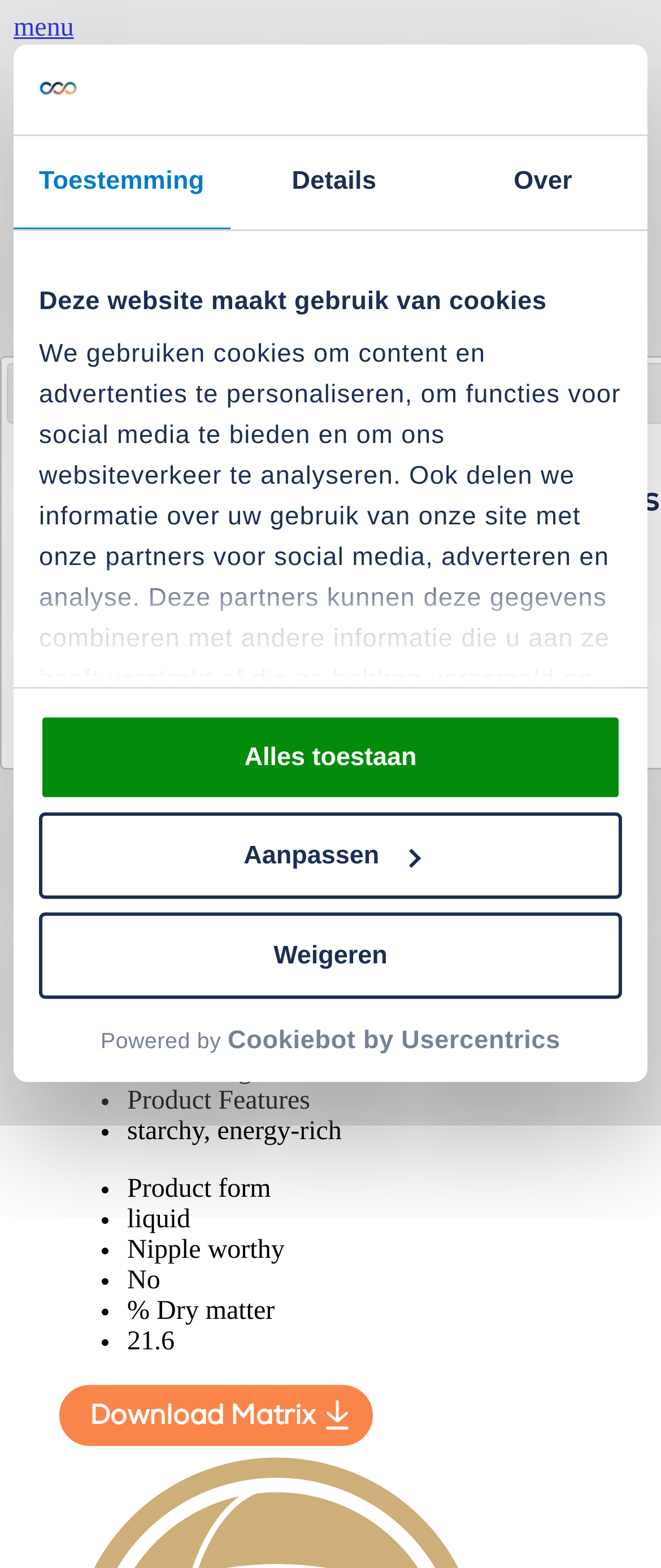Predict the bounding box of the UI element based on the description: "alt="Home"". The coordinates should be four float numbers between 0 and 1, formatted as [left, top, right, bottom].

[0.021, 0.104, 0.851, 0.122]